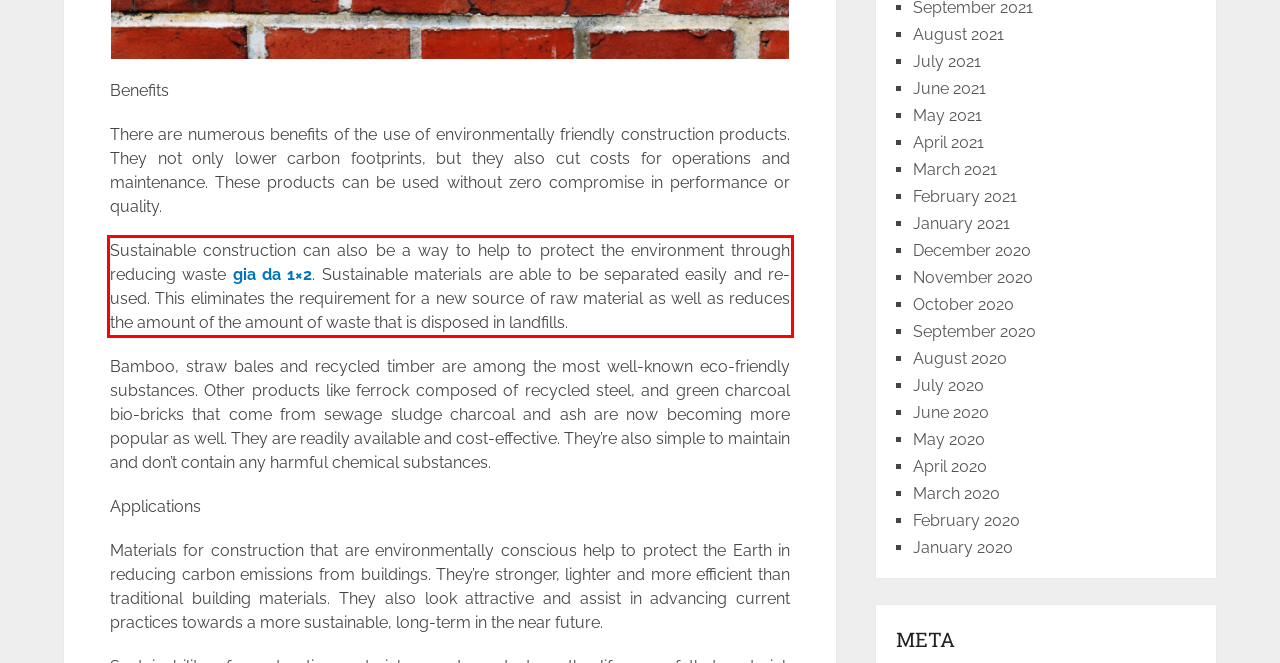Analyze the webpage screenshot and use OCR to recognize the text content in the red bounding box.

Sustainable construction can also be a way to help to protect the environment through reducing waste gia da 1×2. Sustainable materials are able to be separated easily and re-used. This eliminates the requirement for a new source of raw material as well as reduces the amount of the amount of waste that is disposed in landfills.